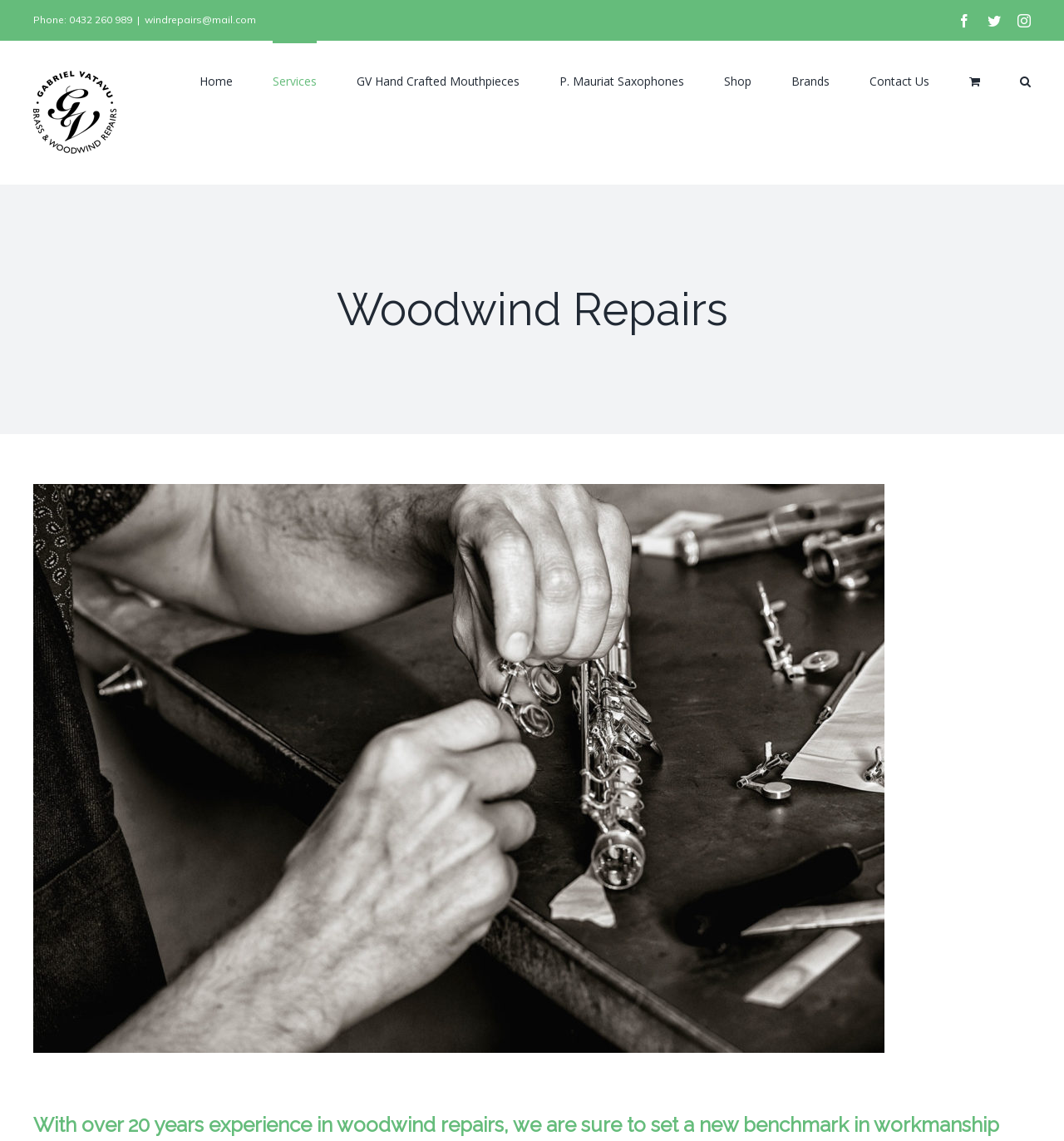What is the phone number of Woodwind Repairs?
Answer the question with a detailed and thorough explanation.

The phone number can be found on the top left corner of the webpage, next to the logo, in the format of a link.